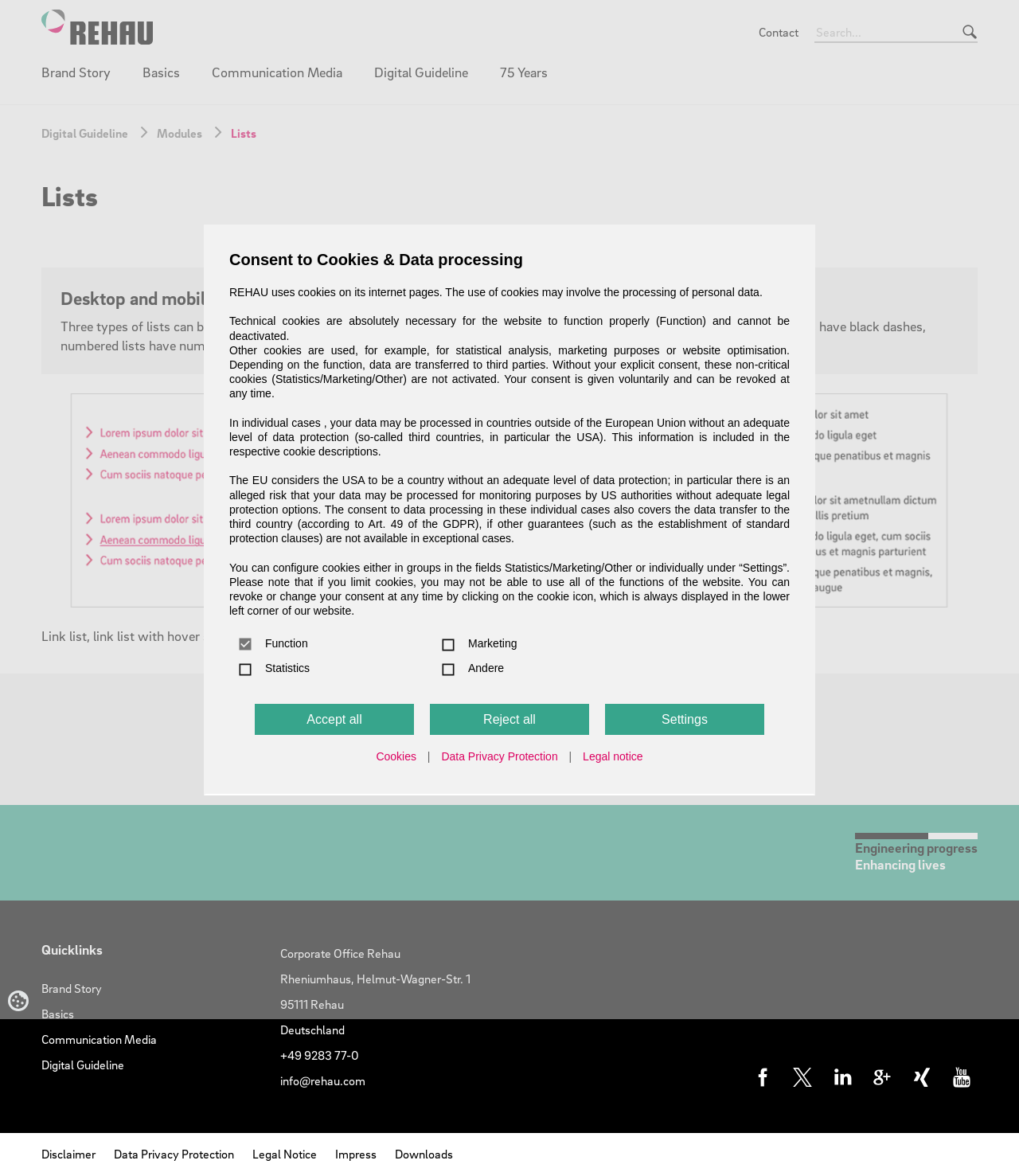Offer a comprehensive description of the webpage’s content and structure.

This webpage is a brand portal for REHAU, with a focus on lists and guidelines. At the top, there is a dialog box for consenting to cookies and data processing, which takes up about 60% of the screen width and is positioned near the top of the page. Within this dialog box, there is a heading, several paragraphs of text, and a form with checkboxes and buttons.

Below the dialog box, there are several links and a search bar at the top of the page. The links are organized into two rows, with the first row containing links to "Contact", "Brand Story", "Basics", and other general topics. The second row contains links to more specific topics, such as "Logo", "Layout Principle", "Colours", and "Signets".

To the right of the links, there is a search bar with a textbox and a button. Below the search bar, there are many more links, organized into categories such as "Communication Media", "Digital Guideline", and "Modules". These links appear to be related to branding and design guidelines.

There are no images on the page, except for a few small icons associated with the checkboxes and buttons in the dialog box. Overall, the page has a clean and organized layout, with a focus on providing access to various guidelines and resources related to the REHAU brand.